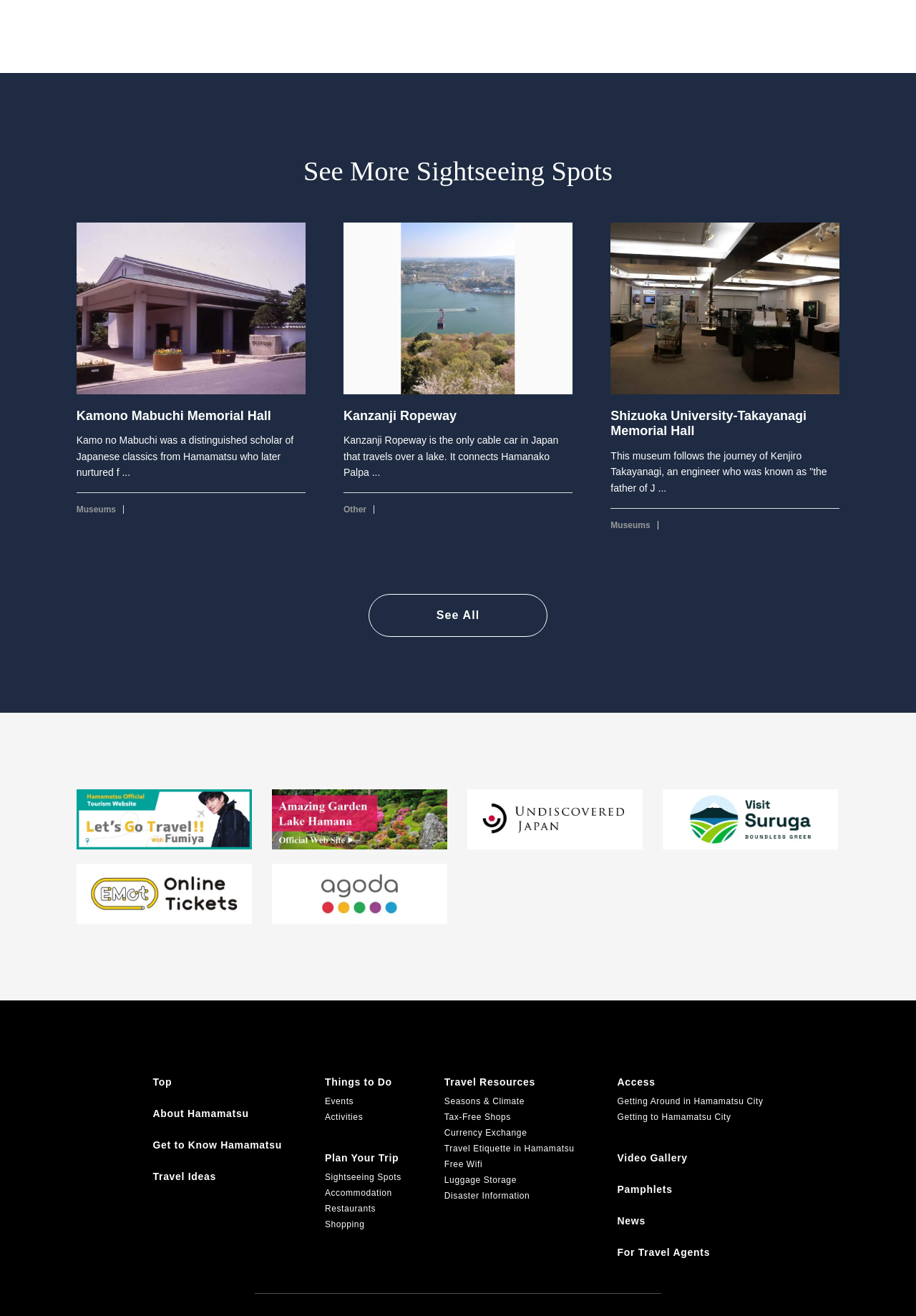Identify the bounding box coordinates for the UI element mentioned here: "Get to Know Hamamatsu". Provide the coordinates as four float values between 0 and 1, i.e., [left, top, right, bottom].

[0.167, 0.866, 0.308, 0.874]